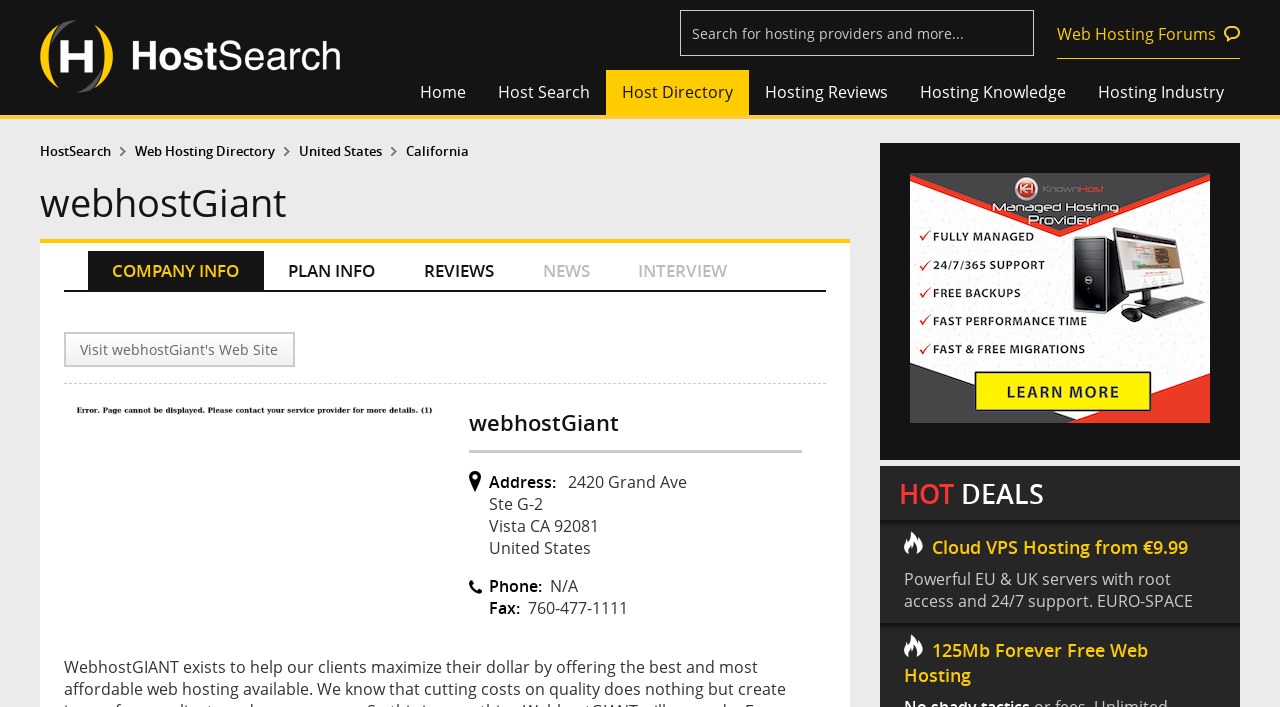Indicate the bounding box coordinates of the clickable region to achieve the following instruction: "Check out HOT DEALS."

[0.688, 0.66, 0.969, 0.735]